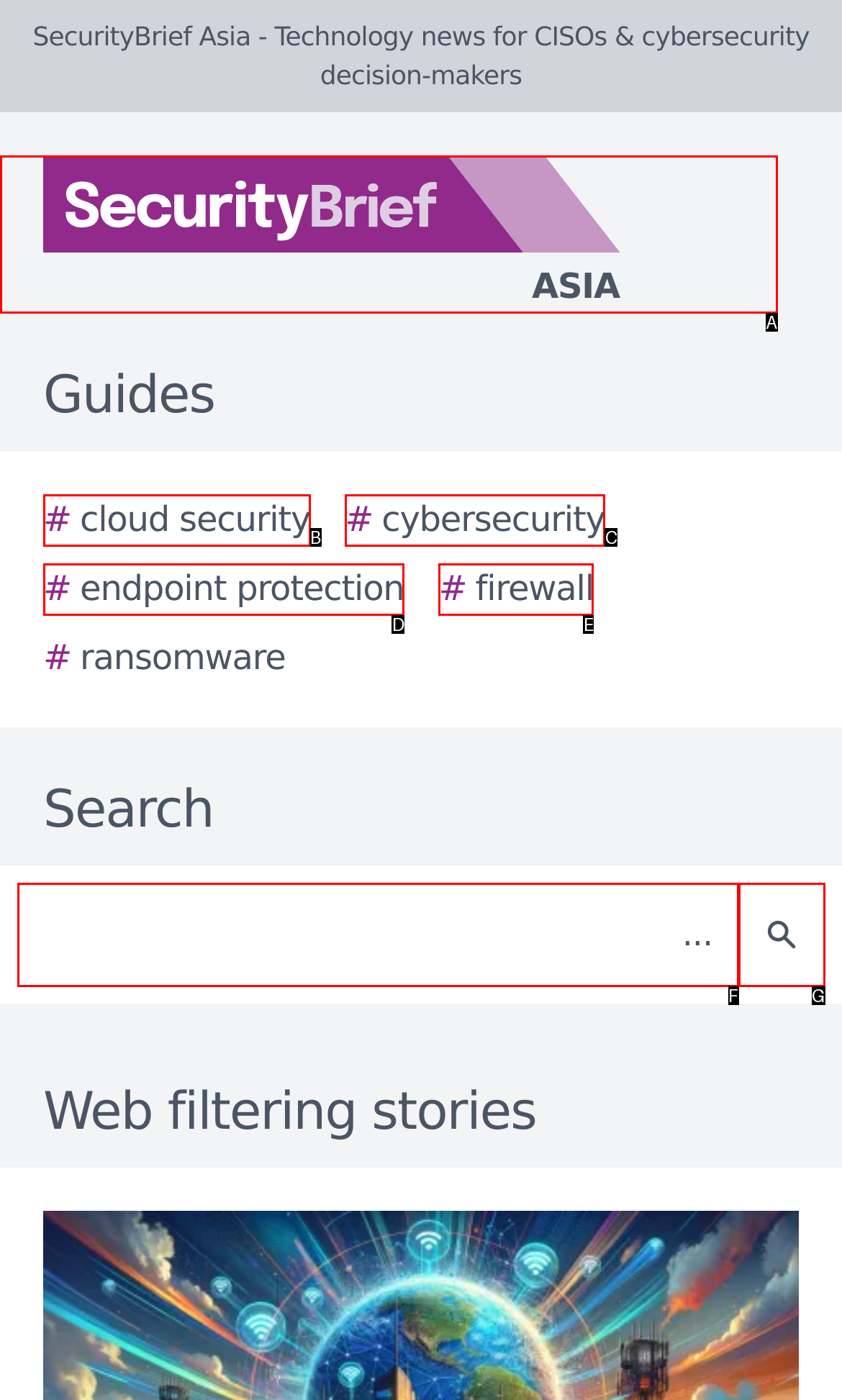Given the description: Asia, identify the matching option. Answer with the corresponding letter.

A